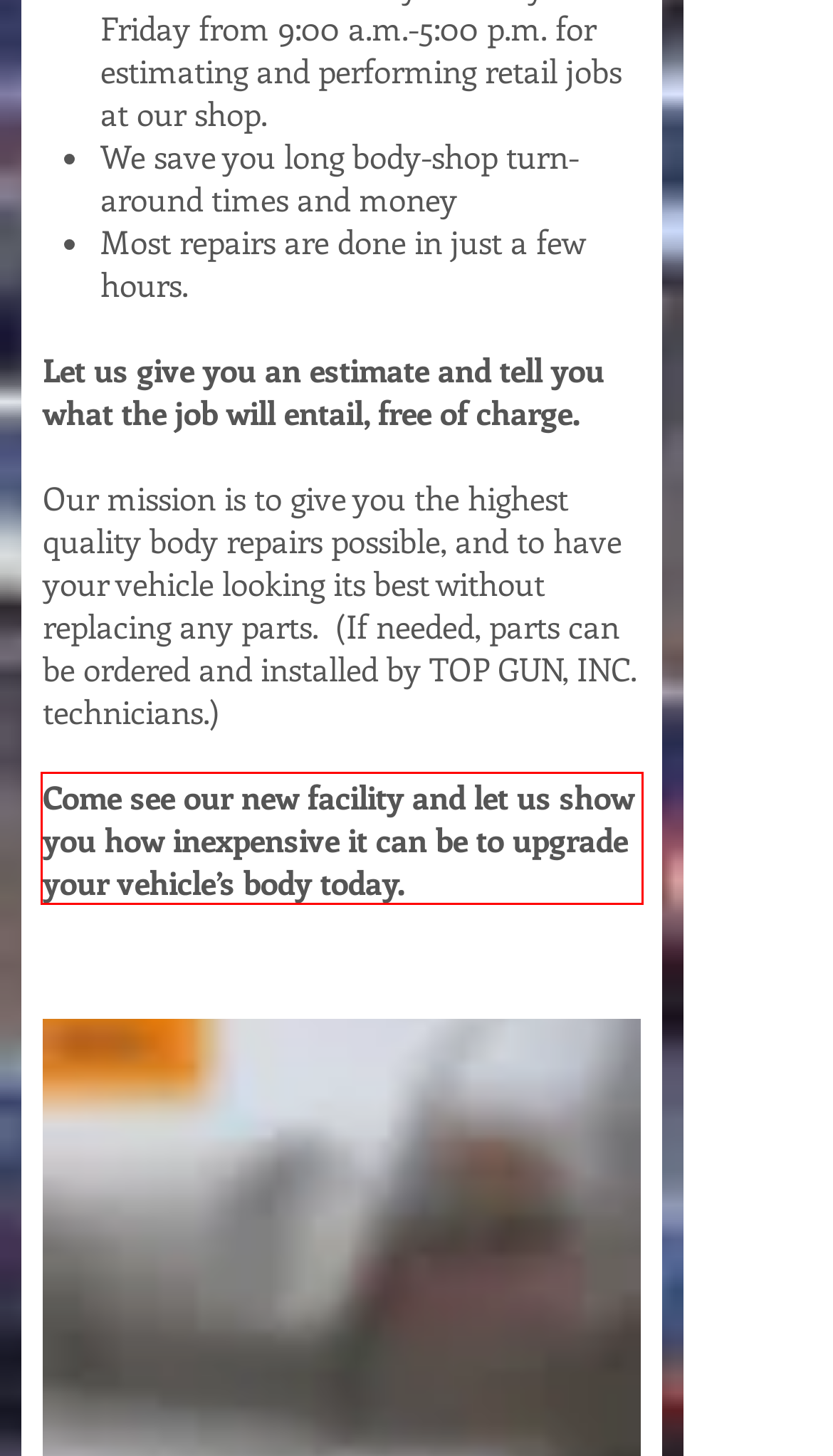You are looking at a screenshot of a webpage with a red rectangle bounding box. Use OCR to identify and extract the text content found inside this red bounding box.

Come see our new facility and let us show you how inexpensive it can be to upgrade your vehicle’s body today.